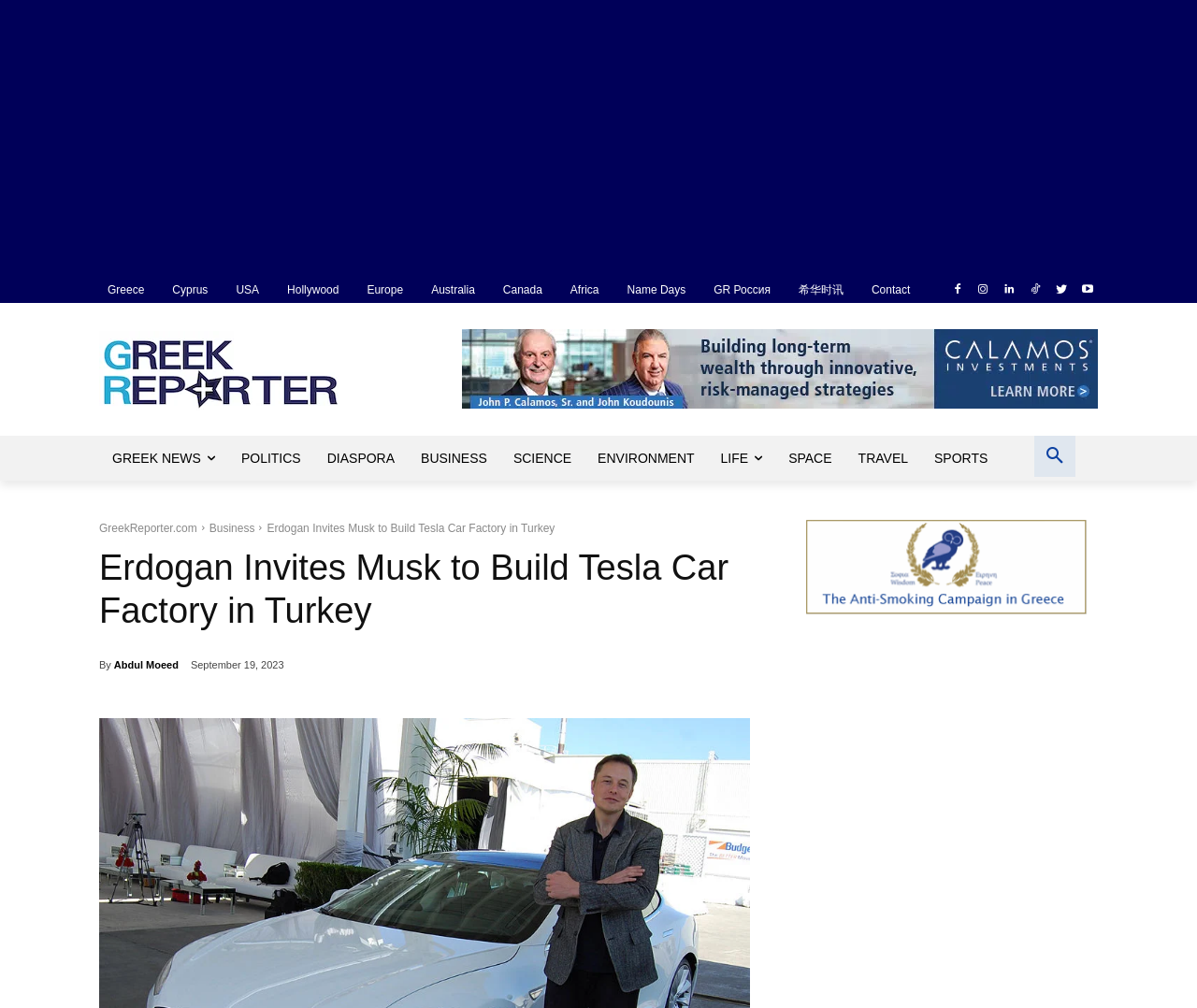Can you extract the headline from the webpage for me?

Erdogan Invites Musk to Build Tesla Car Factory in Turkey